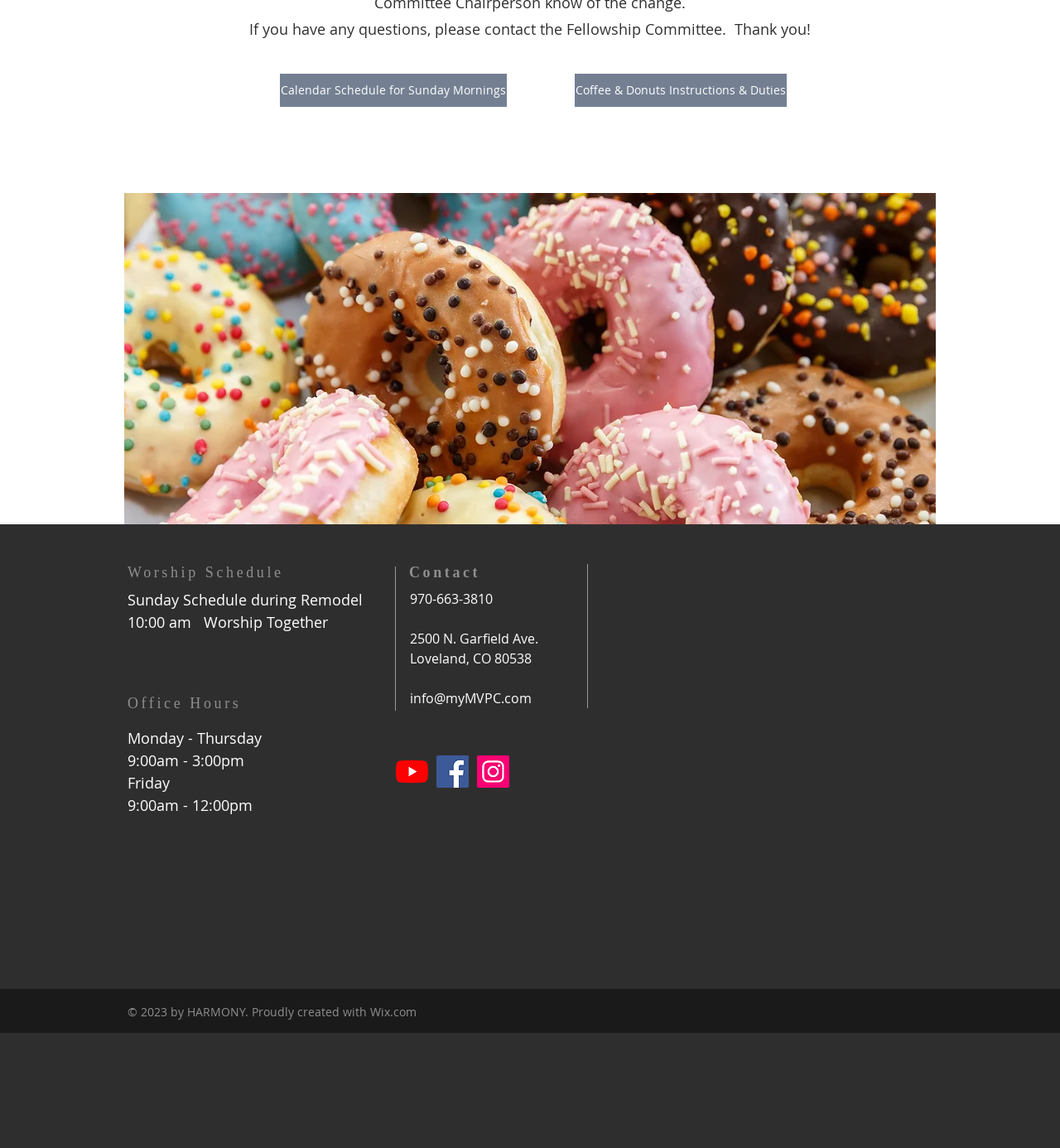Locate the bounding box of the UI element defined by this description: "Calendar Schedule for Sunday Mornings". The coordinates should be given as four float numbers between 0 and 1, formatted as [left, top, right, bottom].

[0.264, 0.064, 0.375, 0.093]